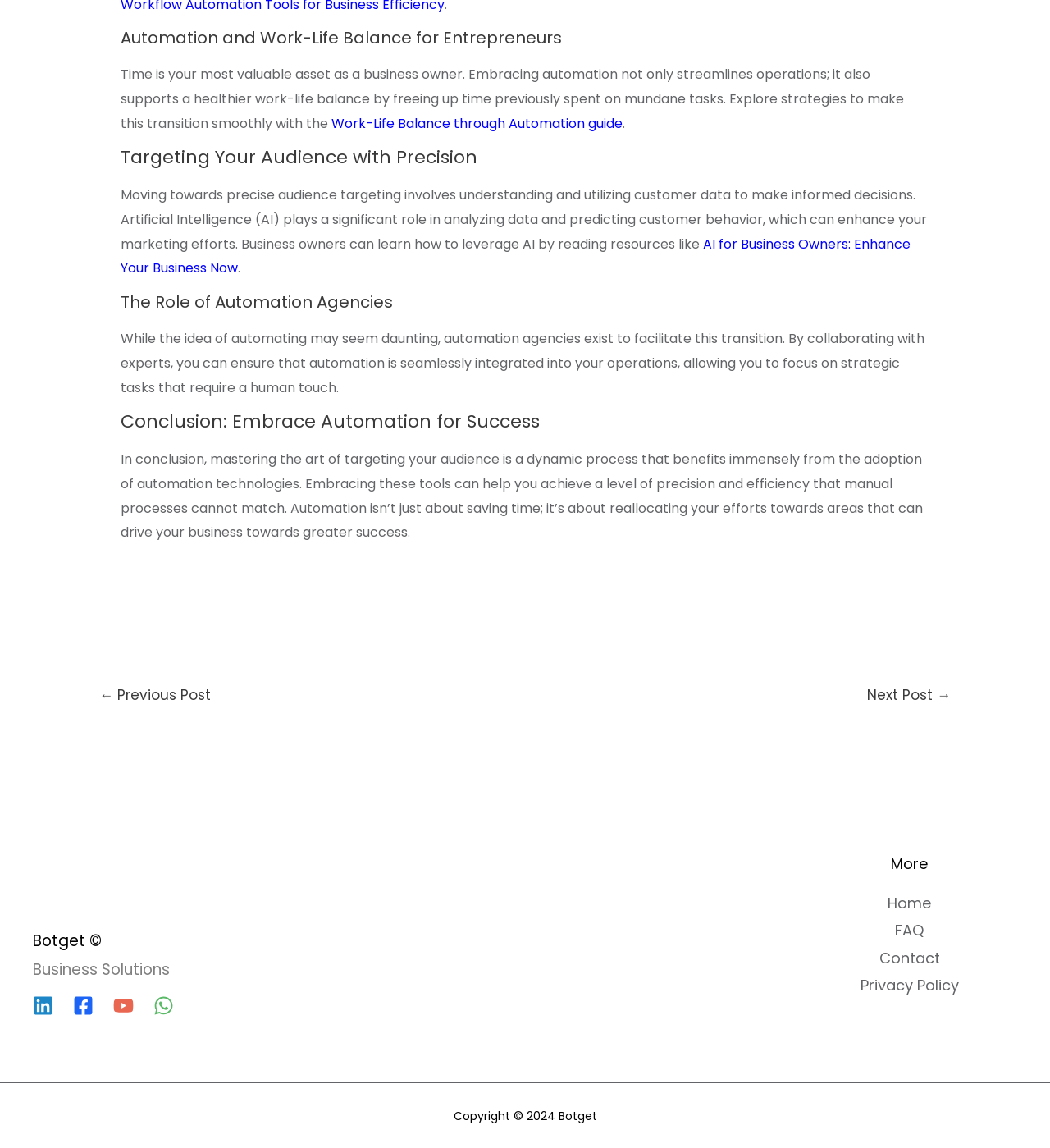Identify the bounding box of the HTML element described here: "← Previous Post". Provide the coordinates as four float numbers between 0 and 1: [left, top, right, bottom].

[0.074, 0.593, 0.221, 0.621]